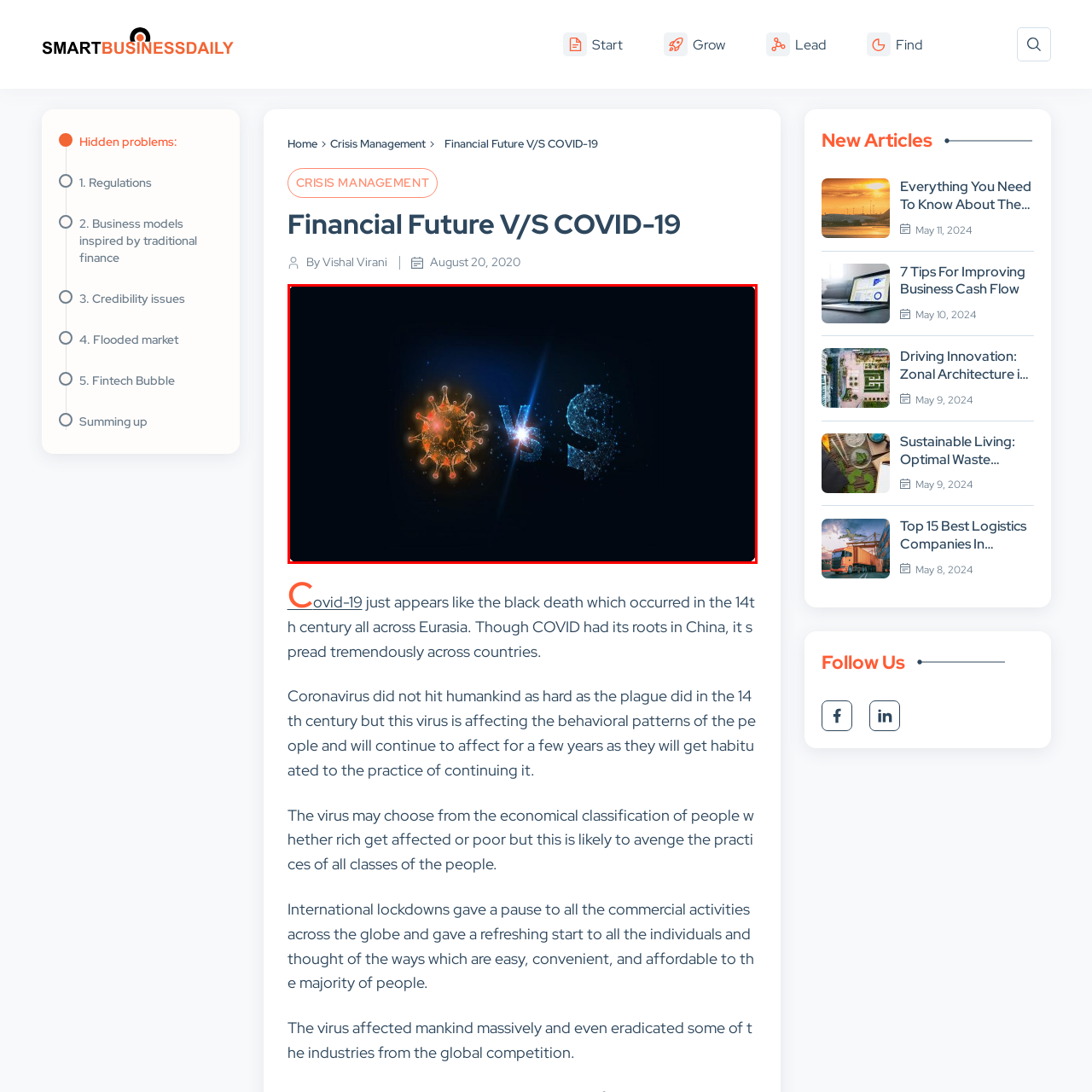What is the purpose of the dark background?
Look at the image framed by the red bounding box and provide an in-depth response.

According to the caption, the dark background 'accentuates both elements', meaning that it is used to visually emphasize the contrast between the coronavirus particle and the digital dollar sign, highlighting the tension between health and economics.